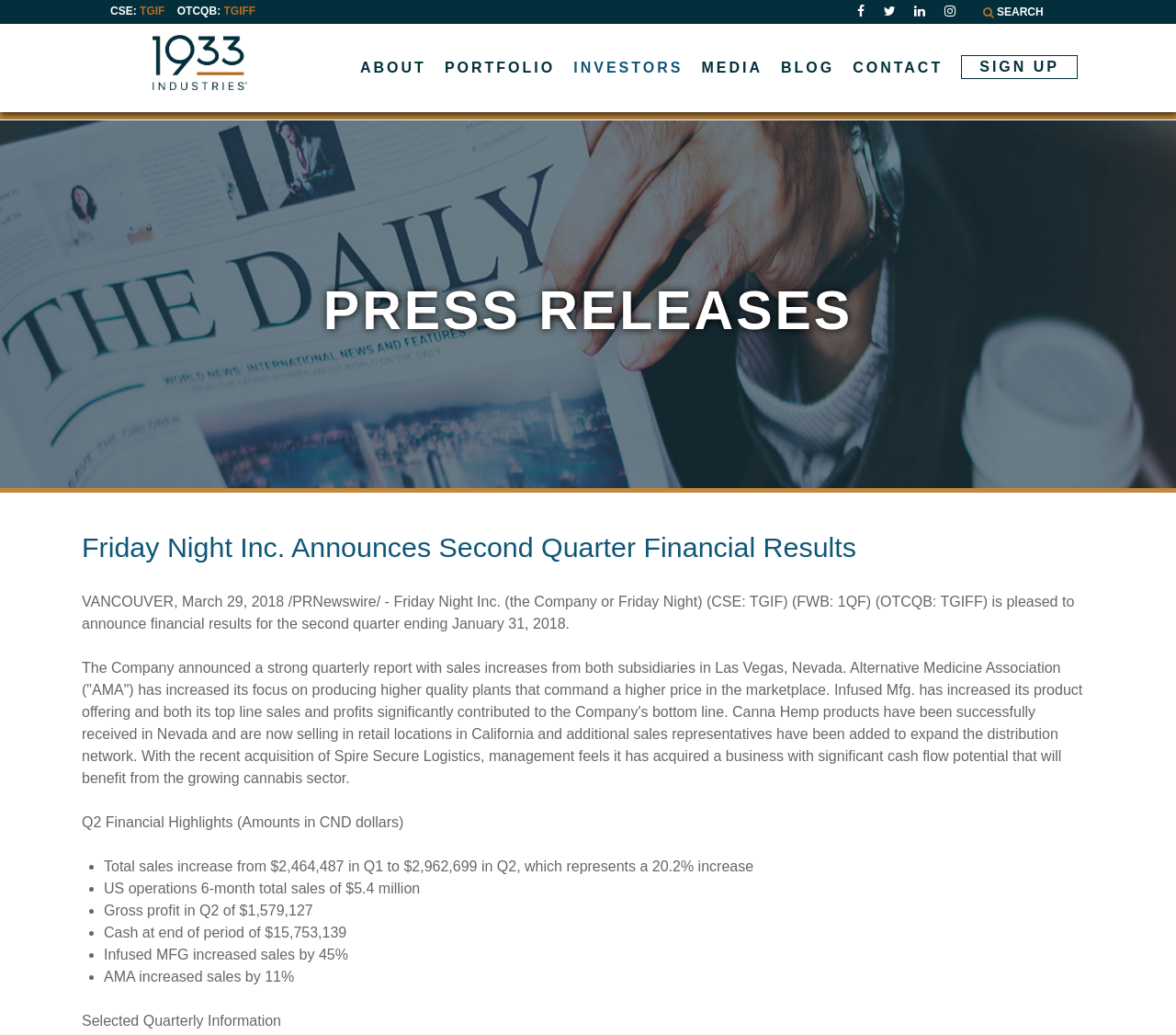Find and specify the bounding box coordinates that correspond to the clickable region for the instruction: "Search for something".

[0.828, 0.0, 0.97, 0.023]